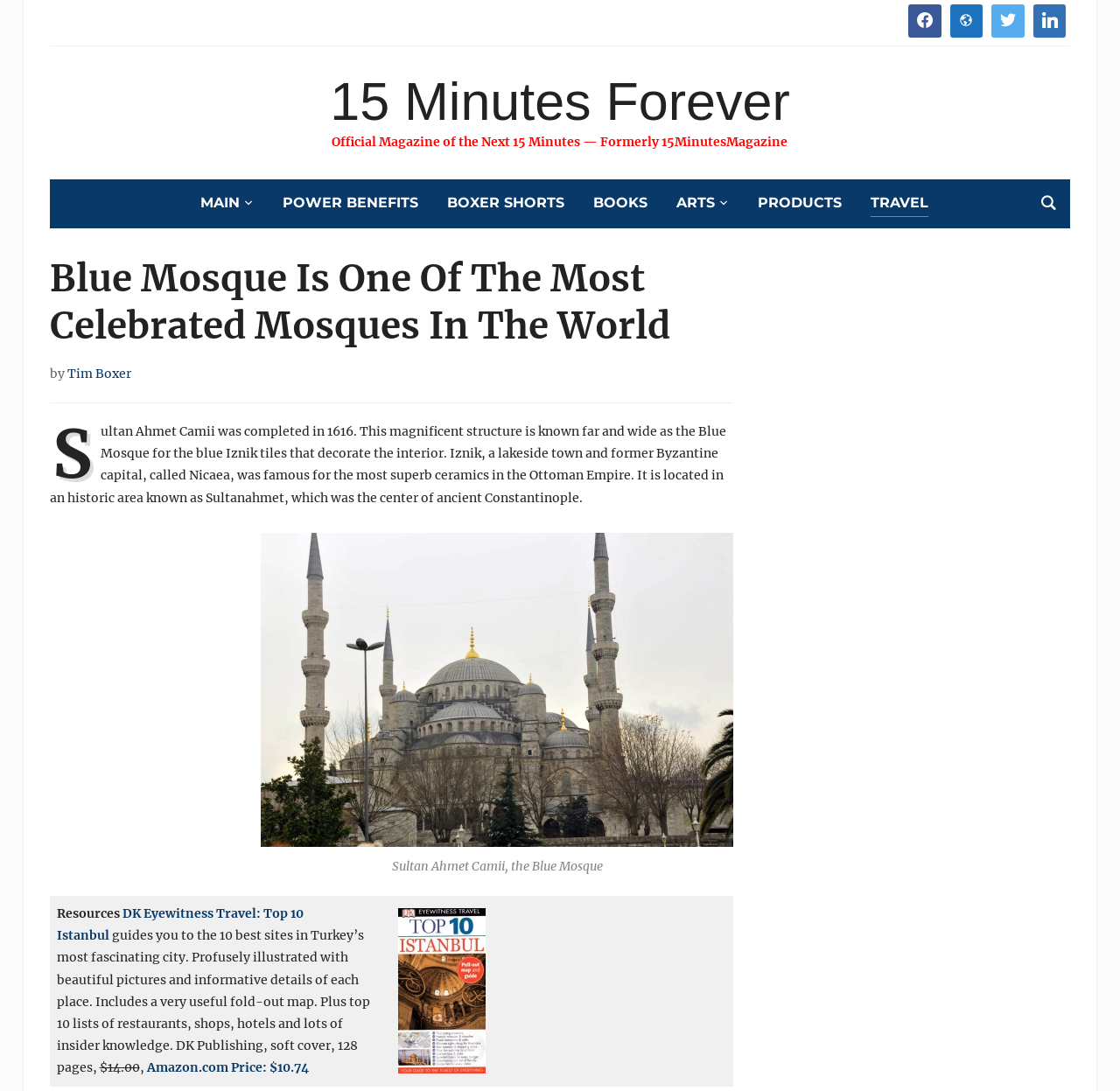Provide the text content of the webpage's main heading.

15 Minutes Forever